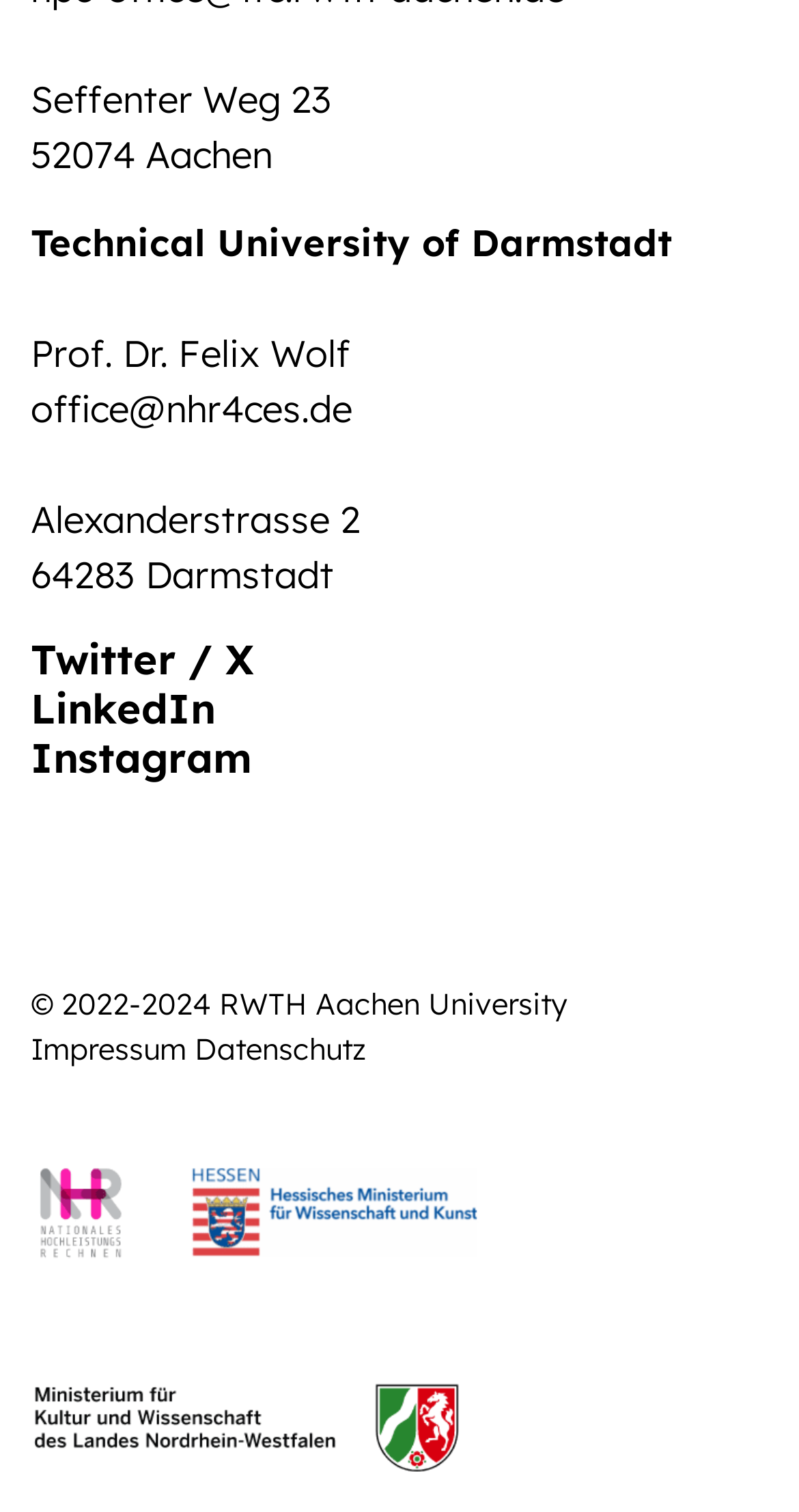Respond to the following query with just one word or a short phrase: 
How many social media links are present on the webpage?

3